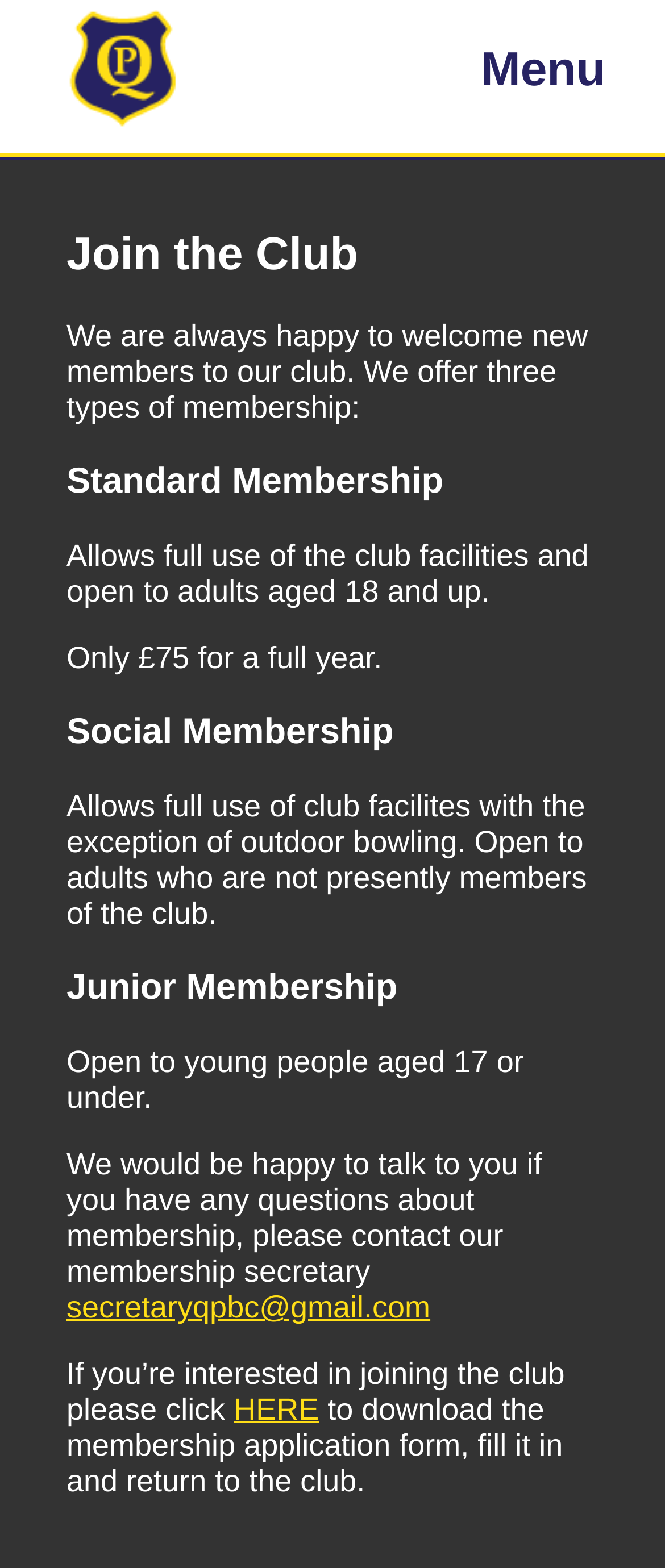What is the name of the bowling club?
Using the image as a reference, give a one-word or short phrase answer.

Queen's Park Bowling Club